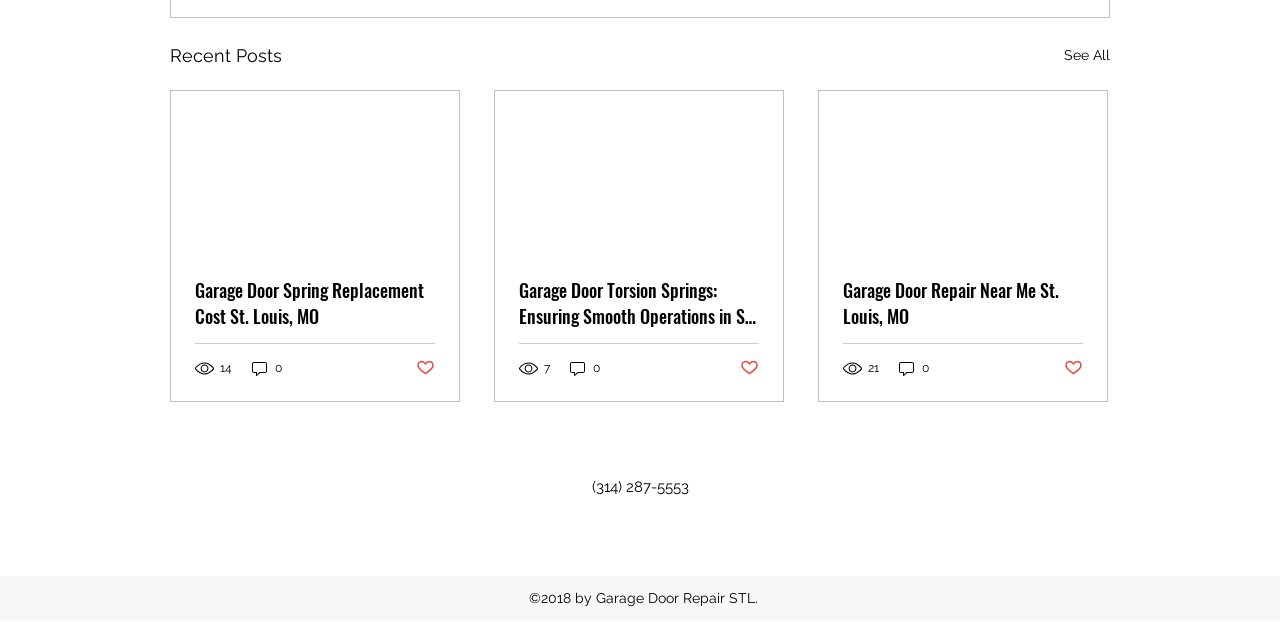How many views does the first post have?
Examine the screenshot and reply with a single word or phrase.

14